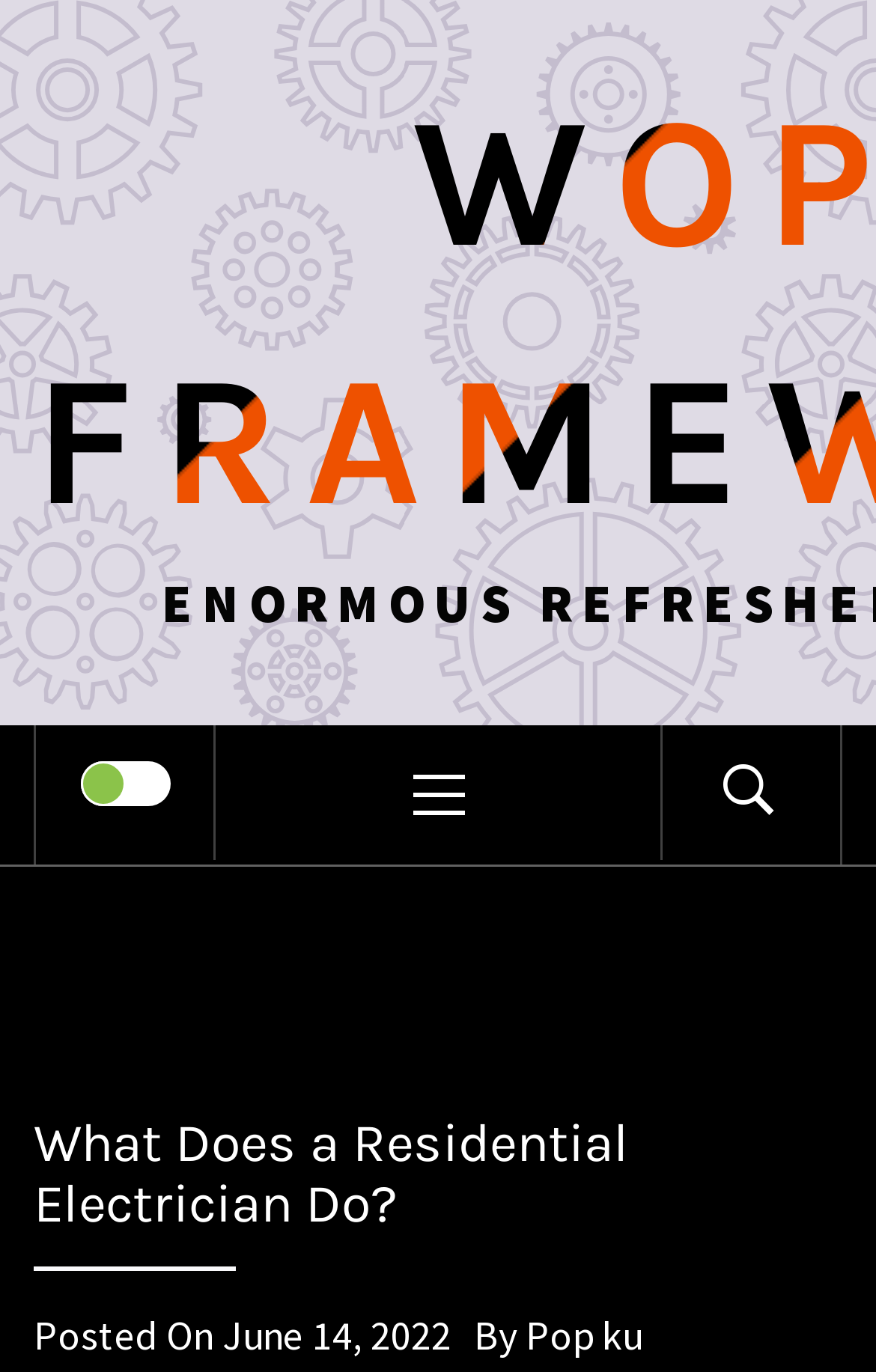Give a succinct answer to this question in a single word or phrase: 
Is the checkbox checked?

No